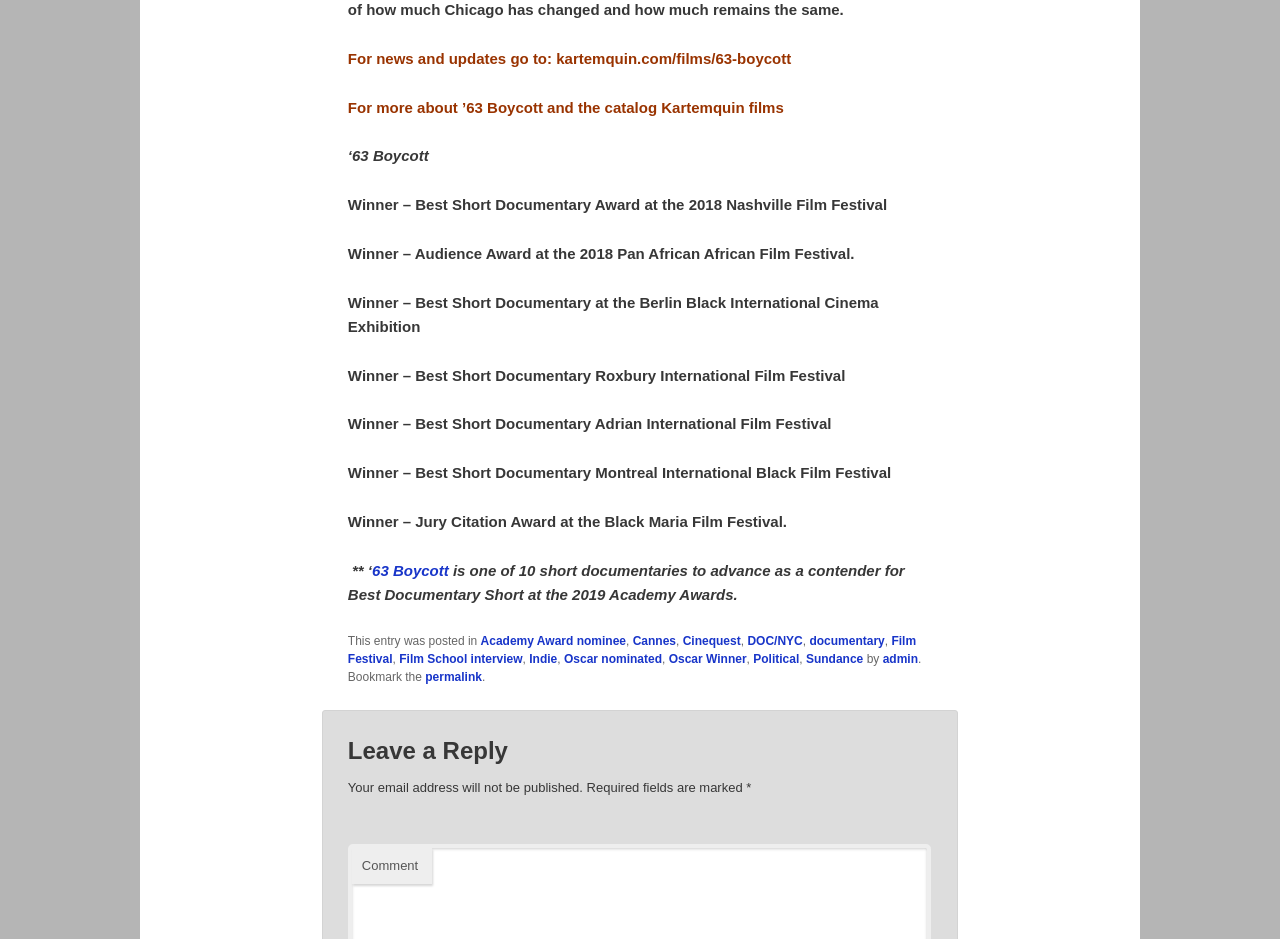Please provide a brief answer to the question using only one word or phrase: 
How many awards has the documentary won?

Multiple